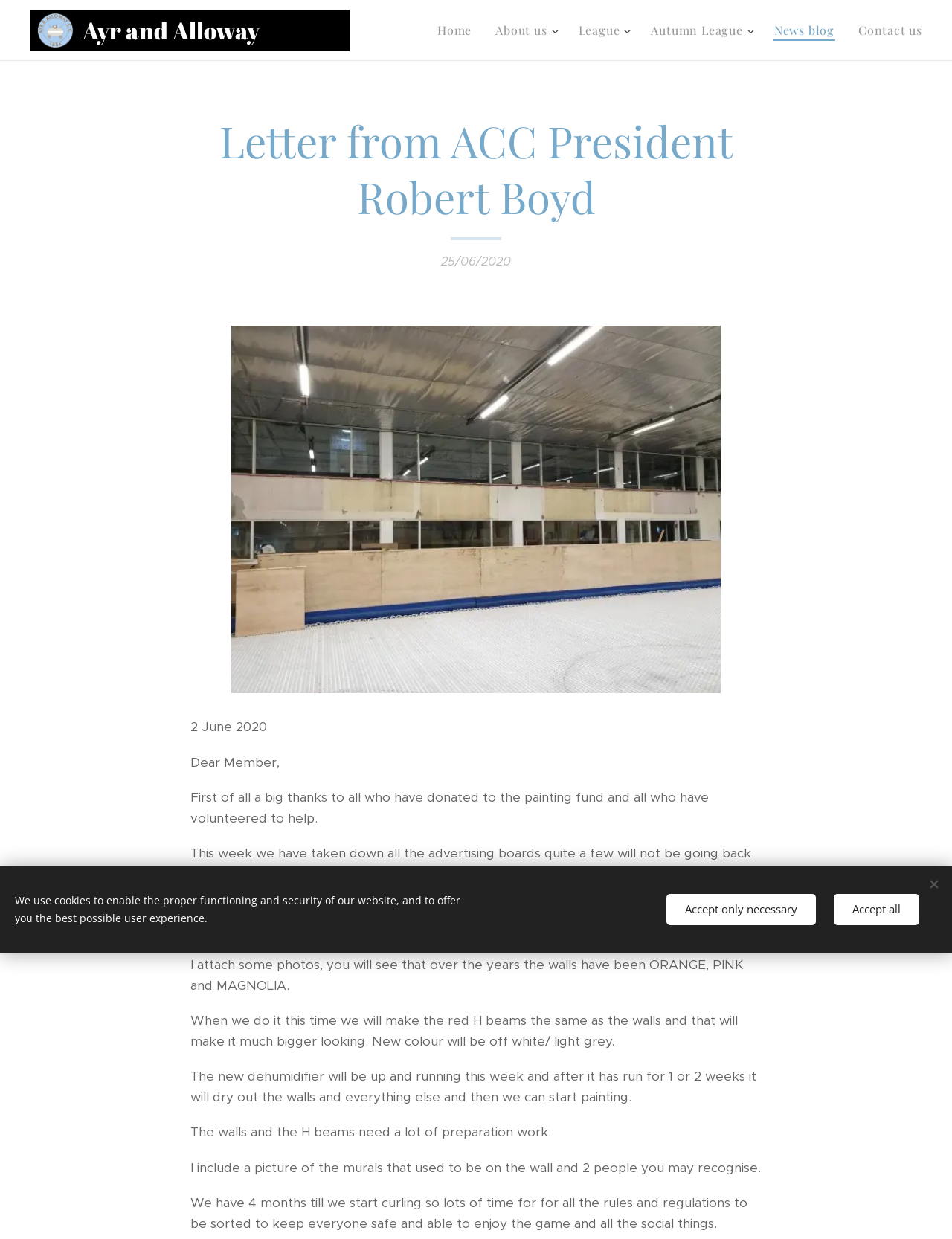Can you find the bounding box coordinates of the area I should click to execute the following instruction: "Go to Home page"?

[0.455, 0.009, 0.508, 0.039]